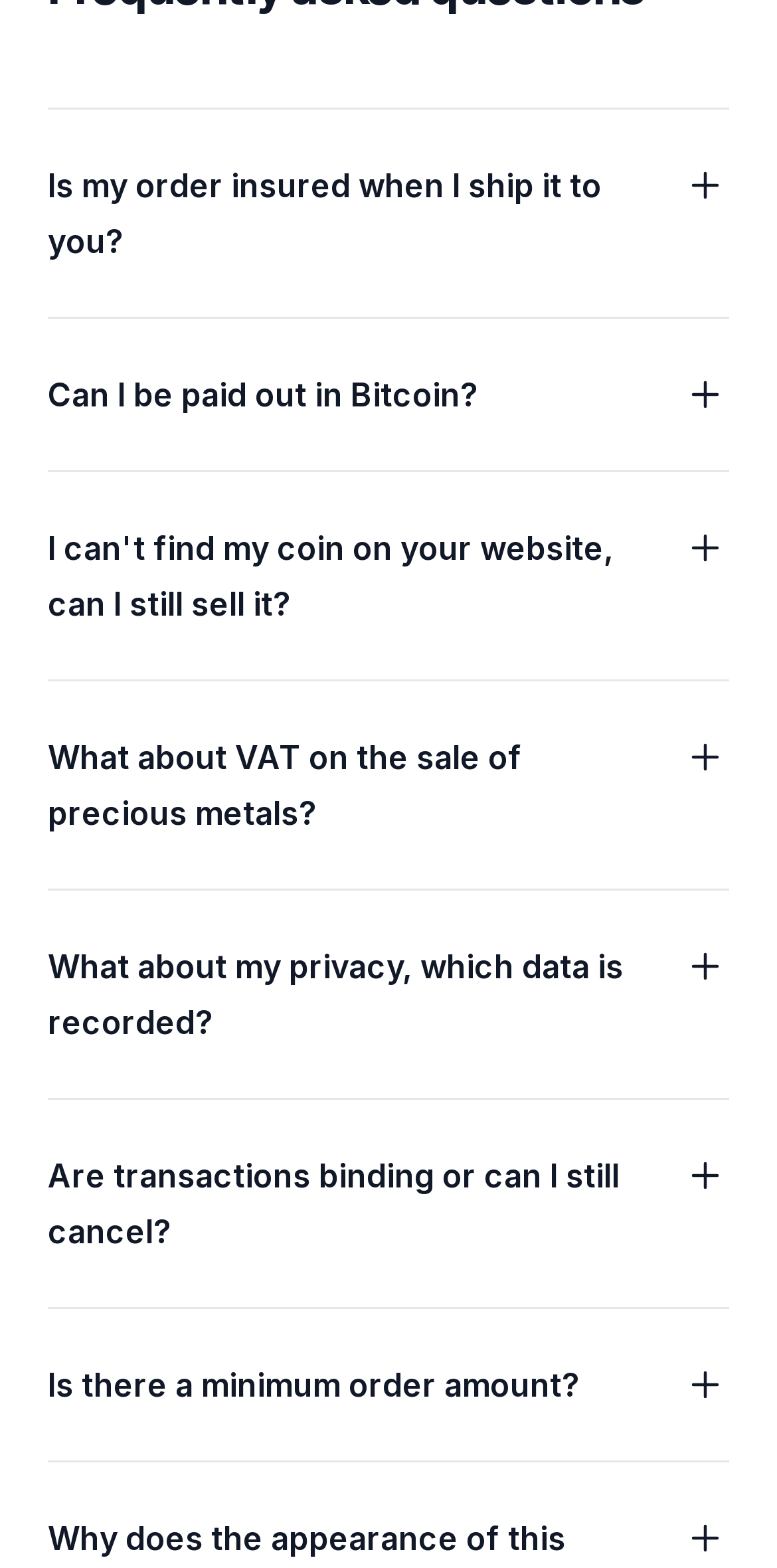What is the topic of the first question?
Provide an in-depth and detailed explanation in response to the question.

The first question is 'Is my order insured when I ship it to you?' which is related to order insurance, so the topic of the first question is order insurance.